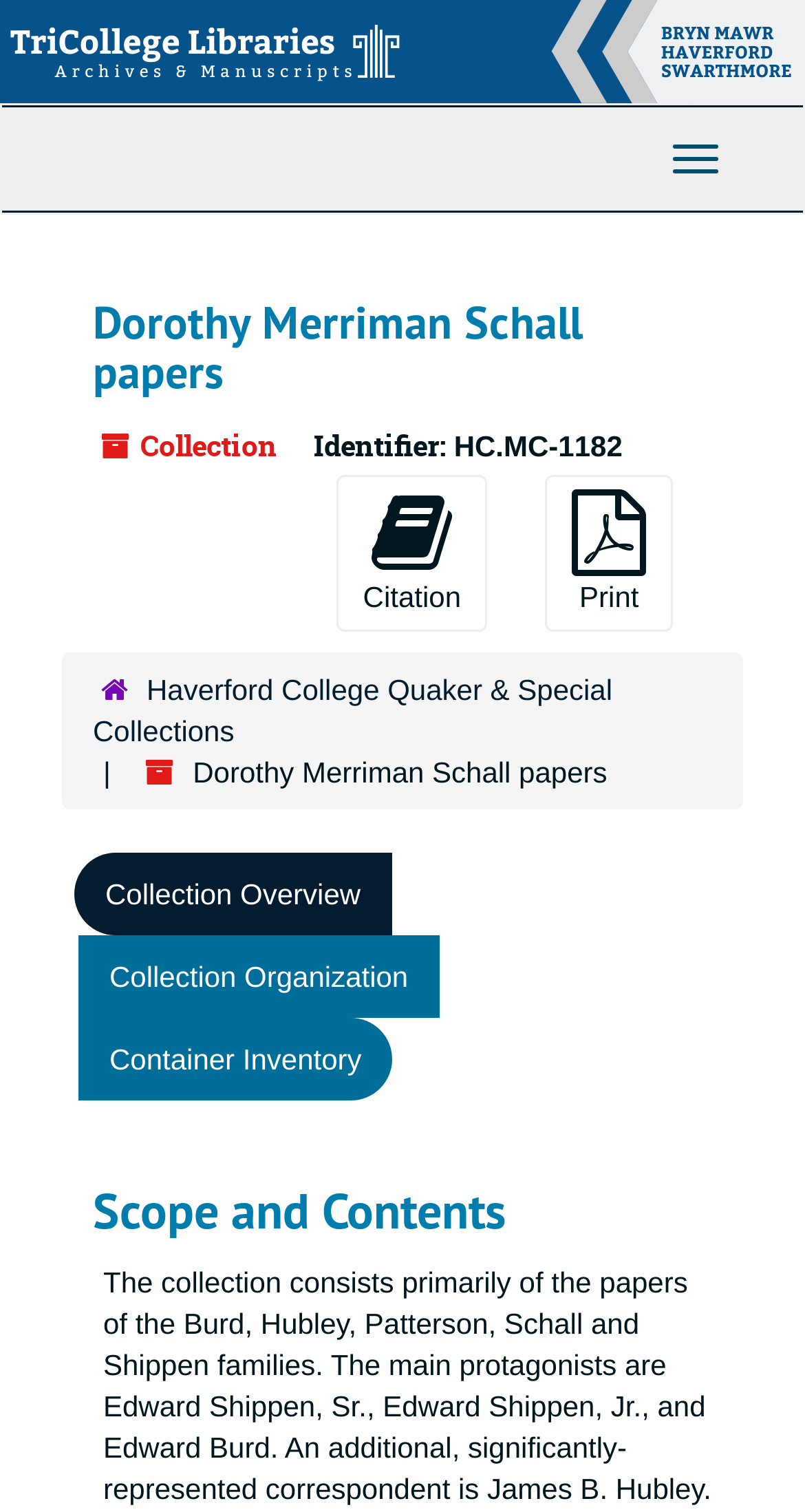Please identify the coordinates of the bounding box for the clickable region that will accomplish this instruction: "Go to Haverford College Quaker & Special Collections".

[0.115, 0.446, 0.761, 0.495]